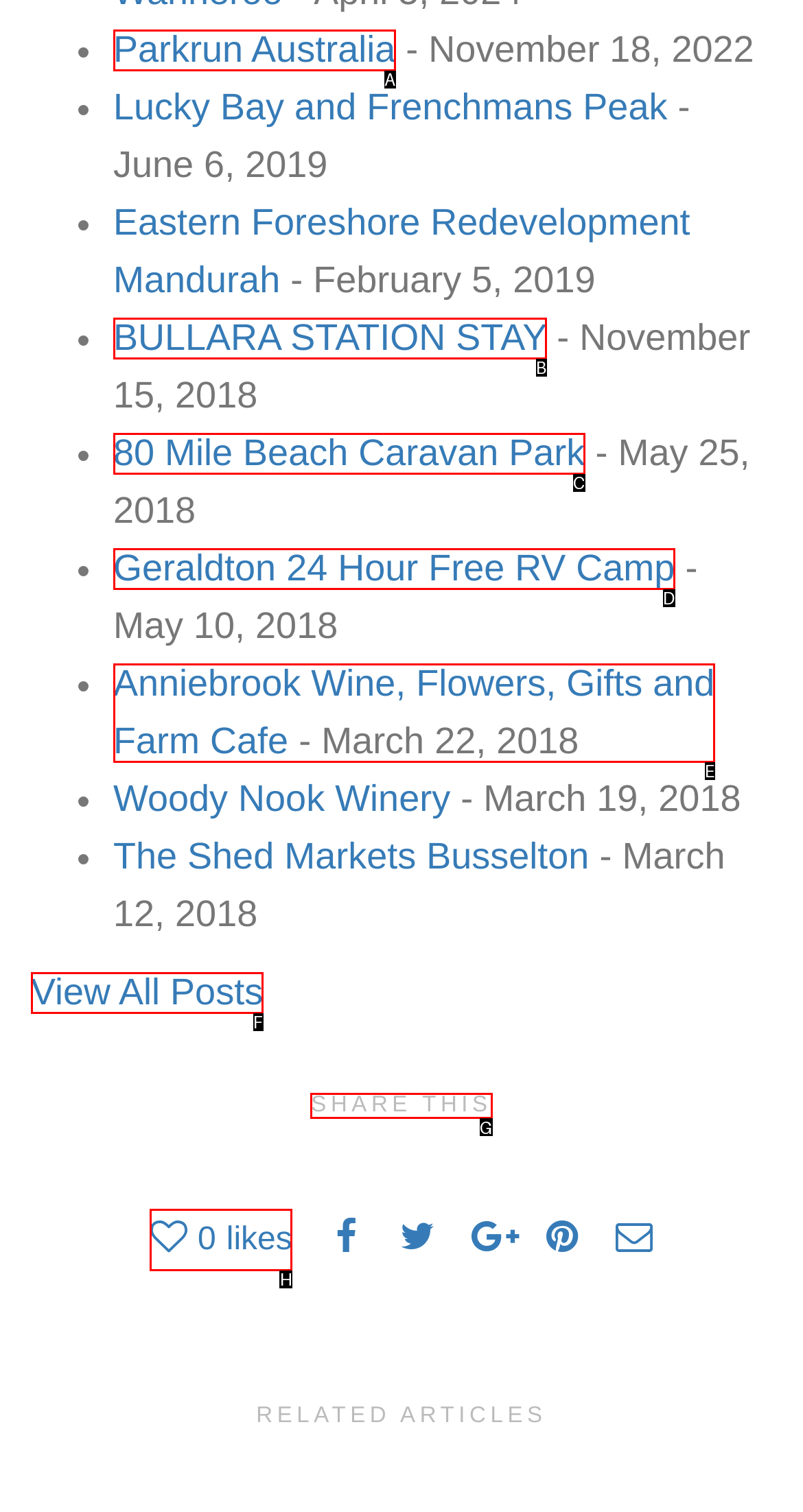Point out the option that needs to be clicked to fulfill the following instruction: Check SHARE THIS
Answer with the letter of the appropriate choice from the listed options.

G